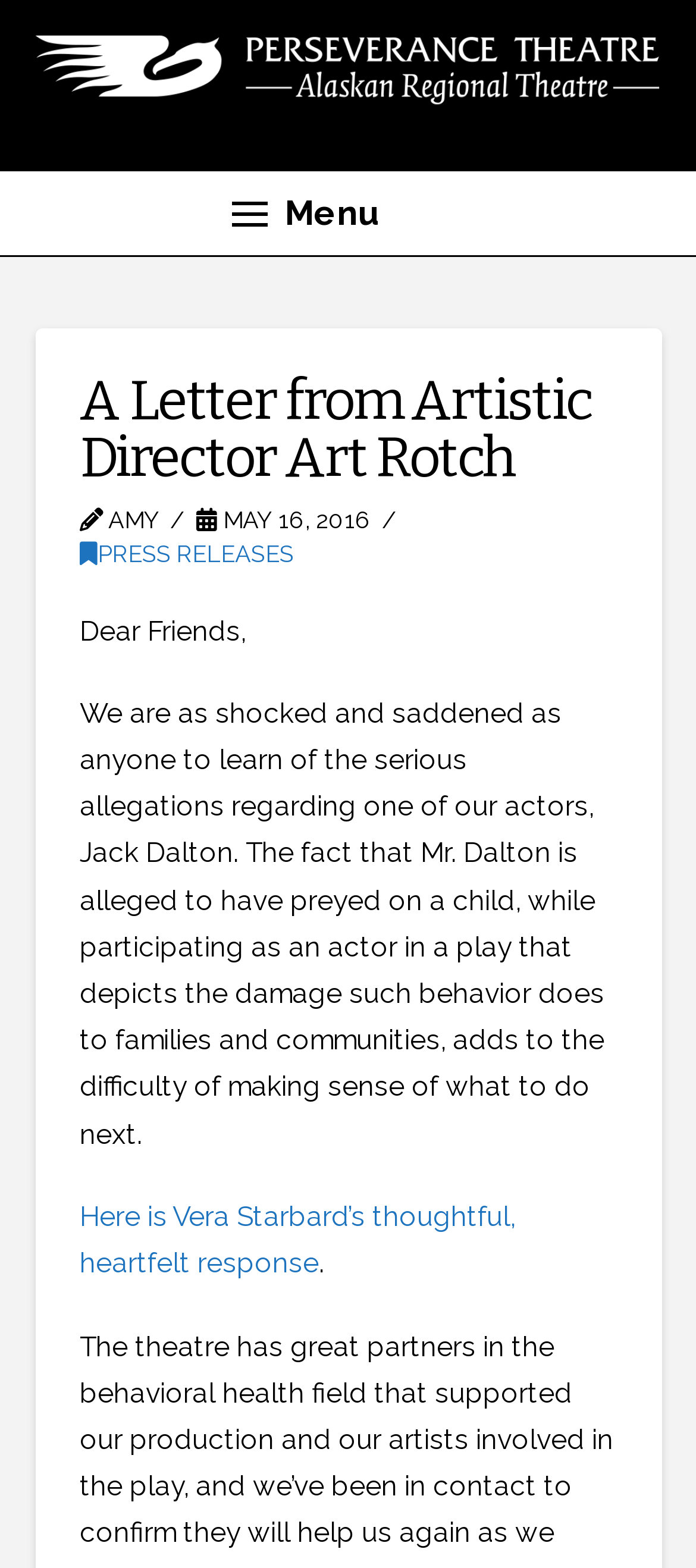Provide the bounding box coordinates, formatted as (top-left x, top-left y, bottom-right x, bottom-right y), with all values being floating point numbers between 0 and 1. Identify the bounding box of the UI element that matches the description: alt="Image"

[0.041, 0.018, 0.959, 0.091]